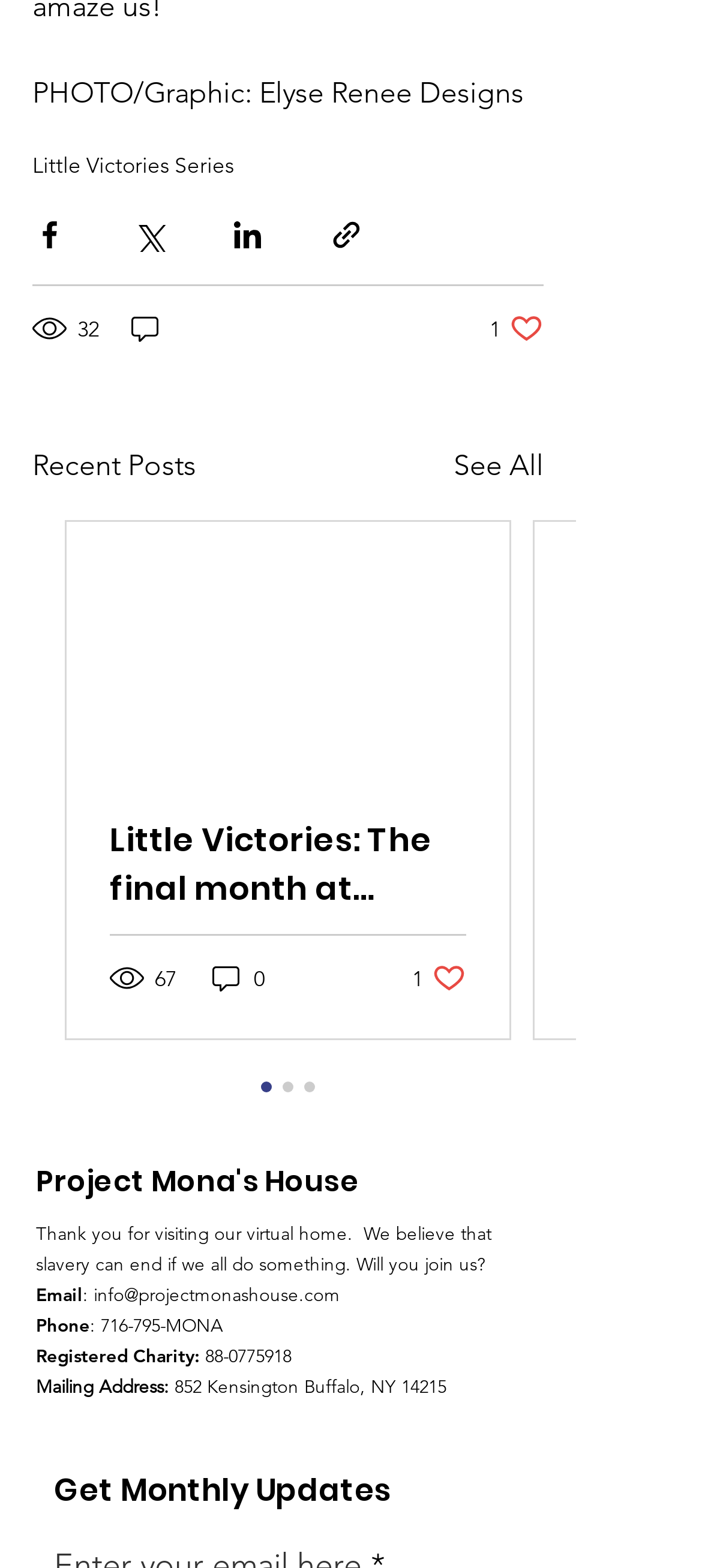Please locate the bounding box coordinates of the element that should be clicked to complete the given instruction: "Choose how you heard about this intensive".

None